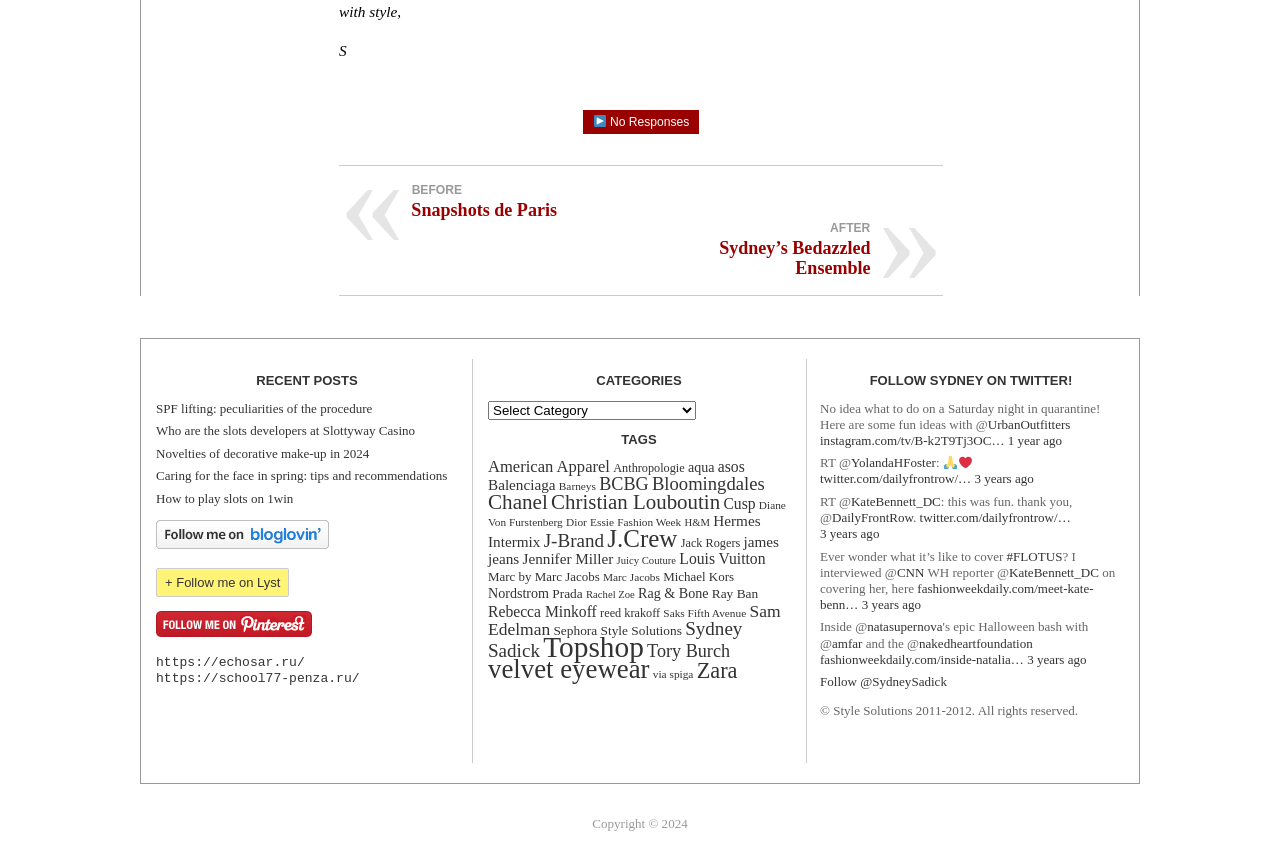What is the position of the 'CATEGORIES' heading?
Based on the image, give a one-word or short phrase answer.

Above the list of categories